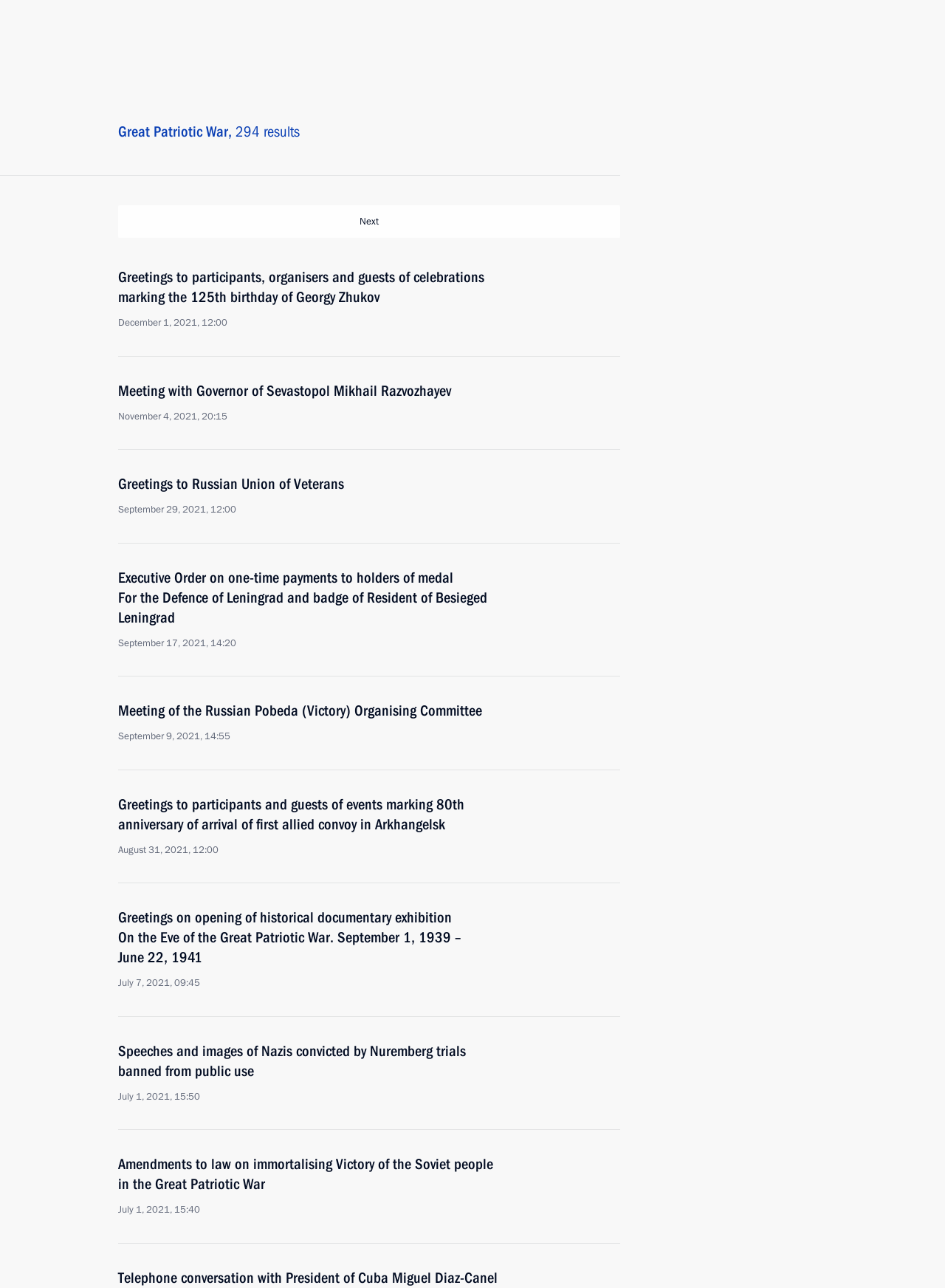Determine the coordinates of the bounding box that should be clicked to complete the instruction: "Click the 'Events' link in the main menu". The coordinates should be represented by four float numbers between 0 and 1: [left, top, right, bottom].

[0.255, 0.0, 0.307, 0.034]